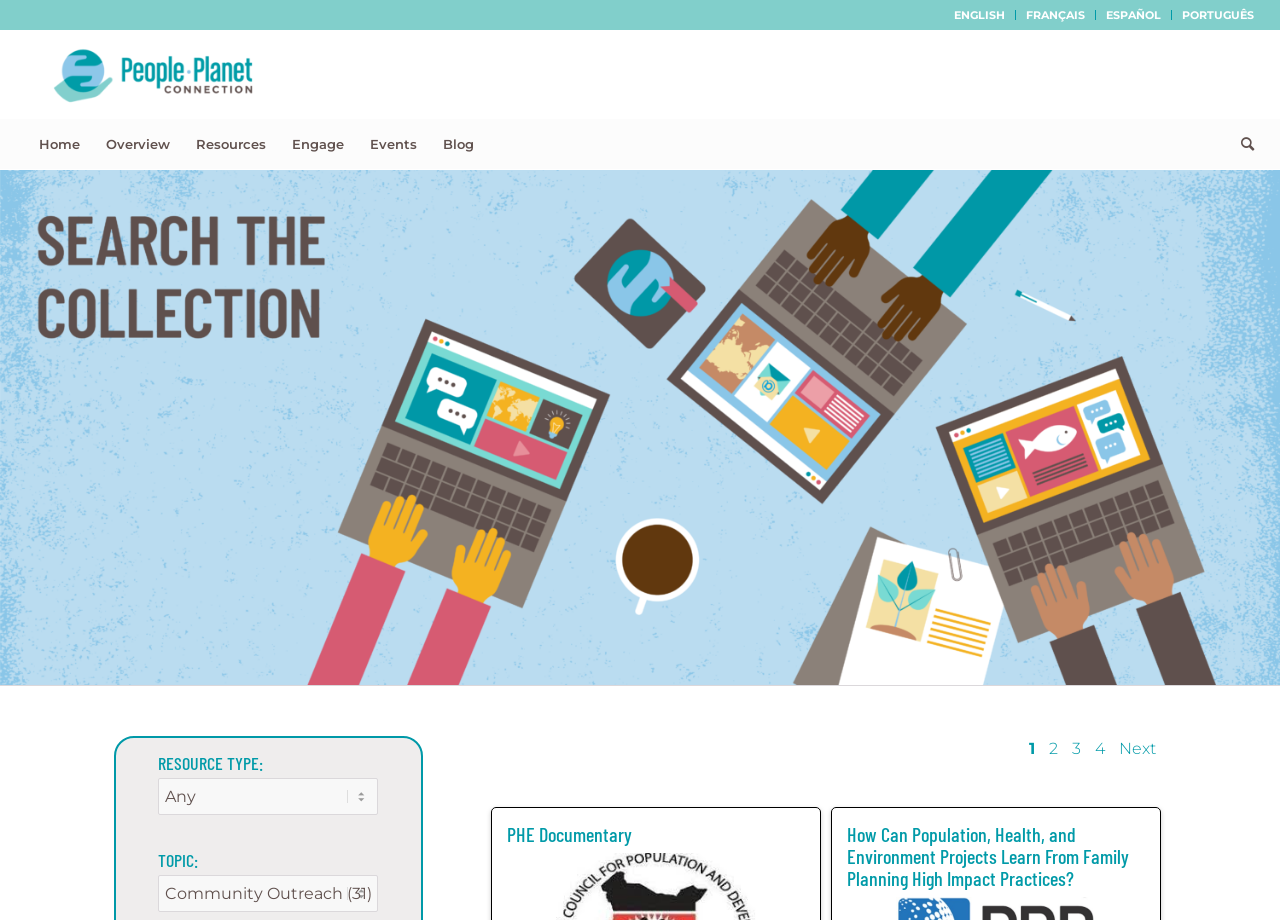Summarize the webpage with a detailed and informative caption.

The webpage is a search page for PHE/PED resources. At the top right corner, there is a language selection menu with four options: English, Français, Español, and Português. Below the language menu, there is a logo of "People-Planet Connection" with an image and a link.

On the left side of the page, there is a vertical menu with seven options: Home, Overview, Resources, Engage, Events, Blog, and Search. The menu items are evenly spaced and take up about half of the page's height.

In the main content area, there is a large image that spans the entire width of the page, depicting three people working on their laptops with the text "Search the collection". Below the image, there are two dropdown menus, one for selecting a resource type and another for selecting a topic.

Below the dropdown menus, there are two search results. The first result is a link to "PHE Documentary" with a heading, and the second result is a link to a long title "How Can Population, Health, and Environment Projects Learn From Family Planning High Impact Practices?" with a heading. Both results are displayed in a similar format with the title and a link.

At the bottom of the page, there is a "Next" button.